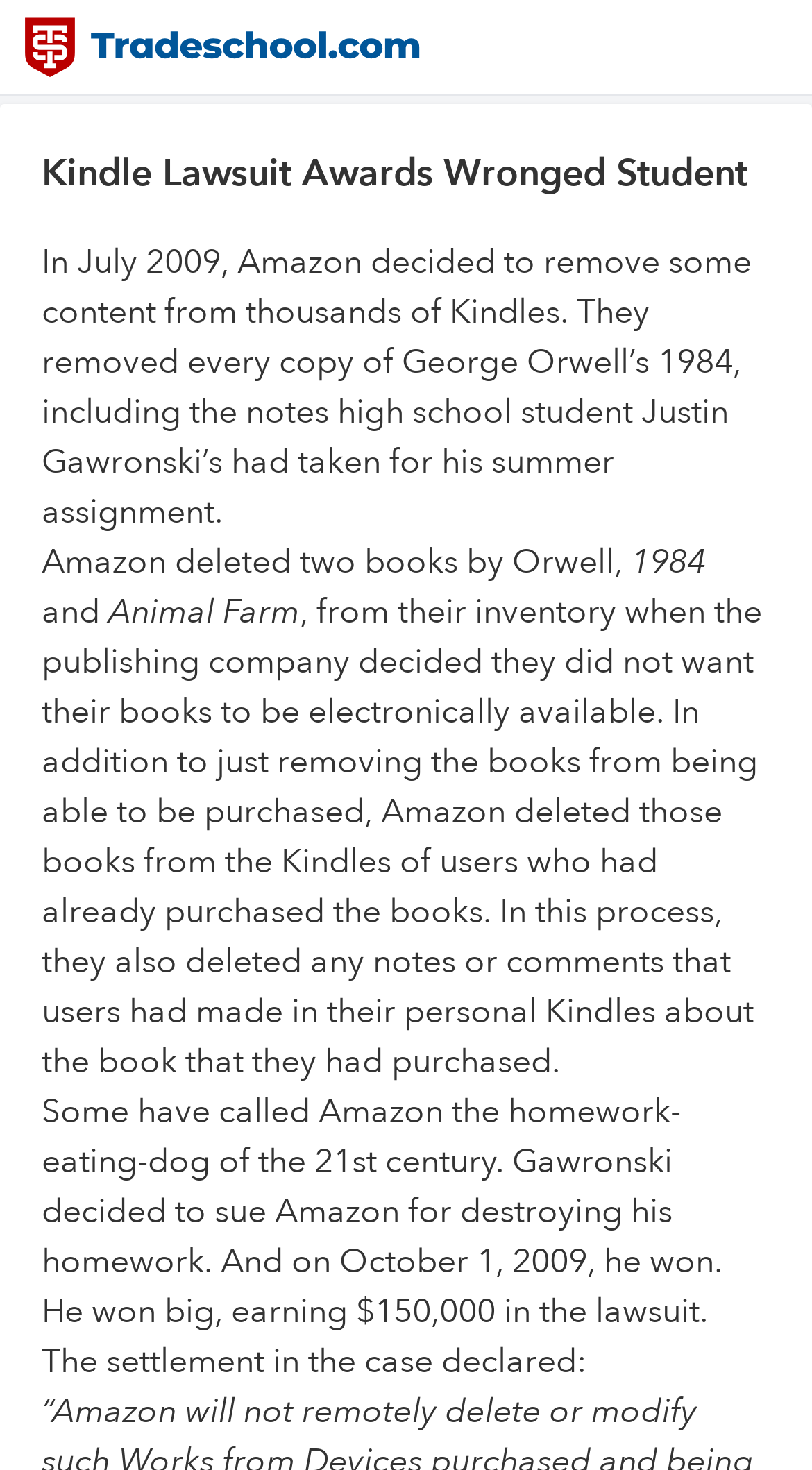How much did Justin Gawronski win in the lawsuit?
Answer the question with as much detail as you can, using the image as a reference.

According to the webpage, Justin Gawronski won $150,000 in the lawsuit against Amazon. This information is mentioned in the fourth paragraph of the webpage.